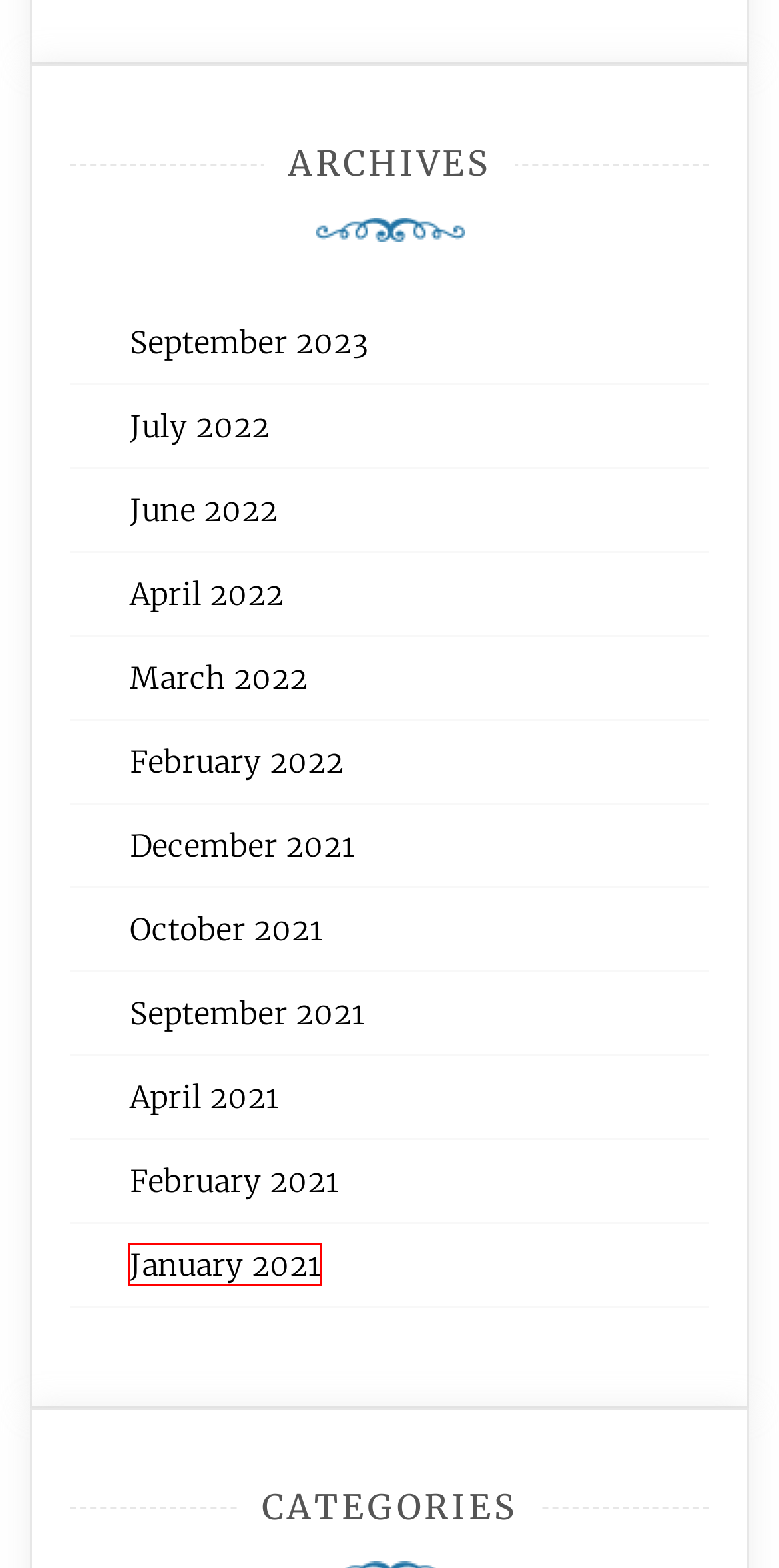You are given a screenshot of a webpage with a red rectangle bounding box around a UI element. Select the webpage description that best matches the new webpage after clicking the element in the bounding box. Here are the candidates:
A. March 2022 – DIVOG
B. October 2021 – DIVOG
C. April 2022 – DIVOG
D. April 2021 – DIVOG
E. February 2021 – DIVOG
F. July 2022 – DIVOG
G. September 2023 – DIVOG
H. January 2021 – DIVOG

H